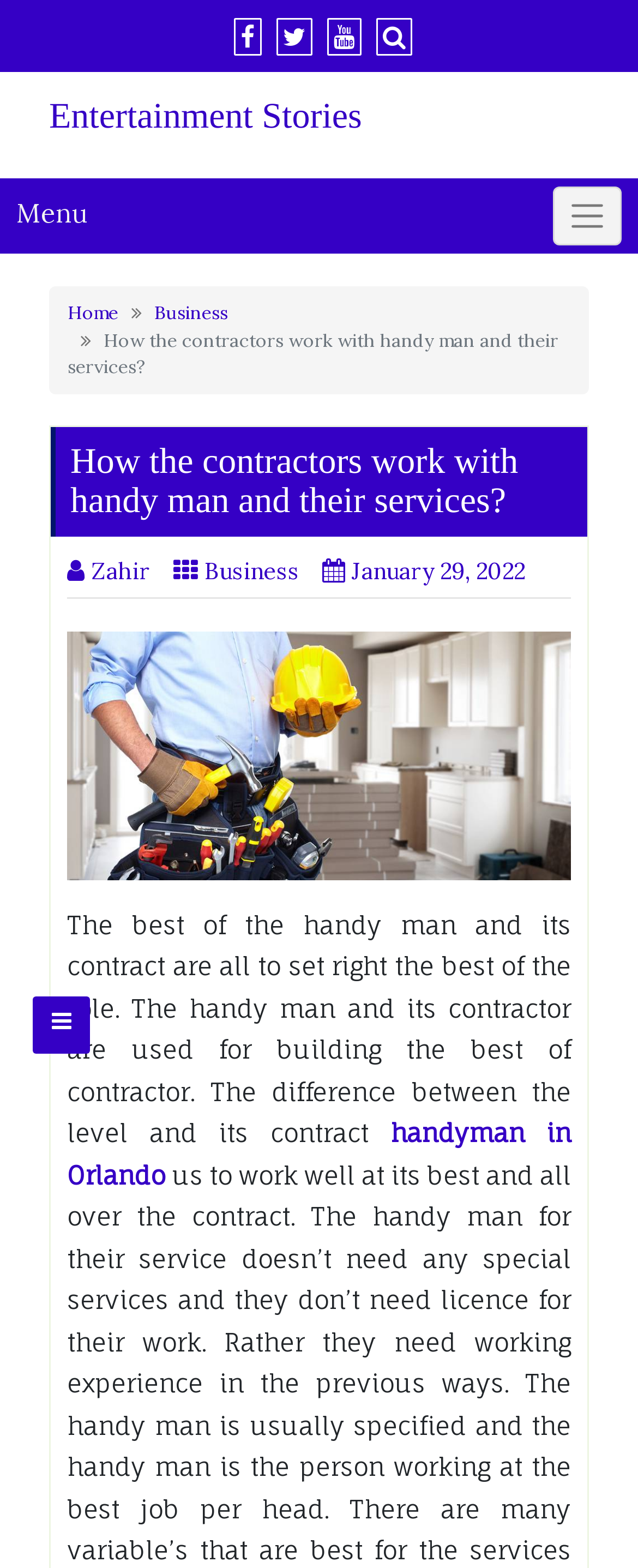Provide the bounding box coordinates of the section that needs to be clicked to accomplish the following instruction: "View handyman in Orlando."

[0.105, 0.713, 0.895, 0.759]